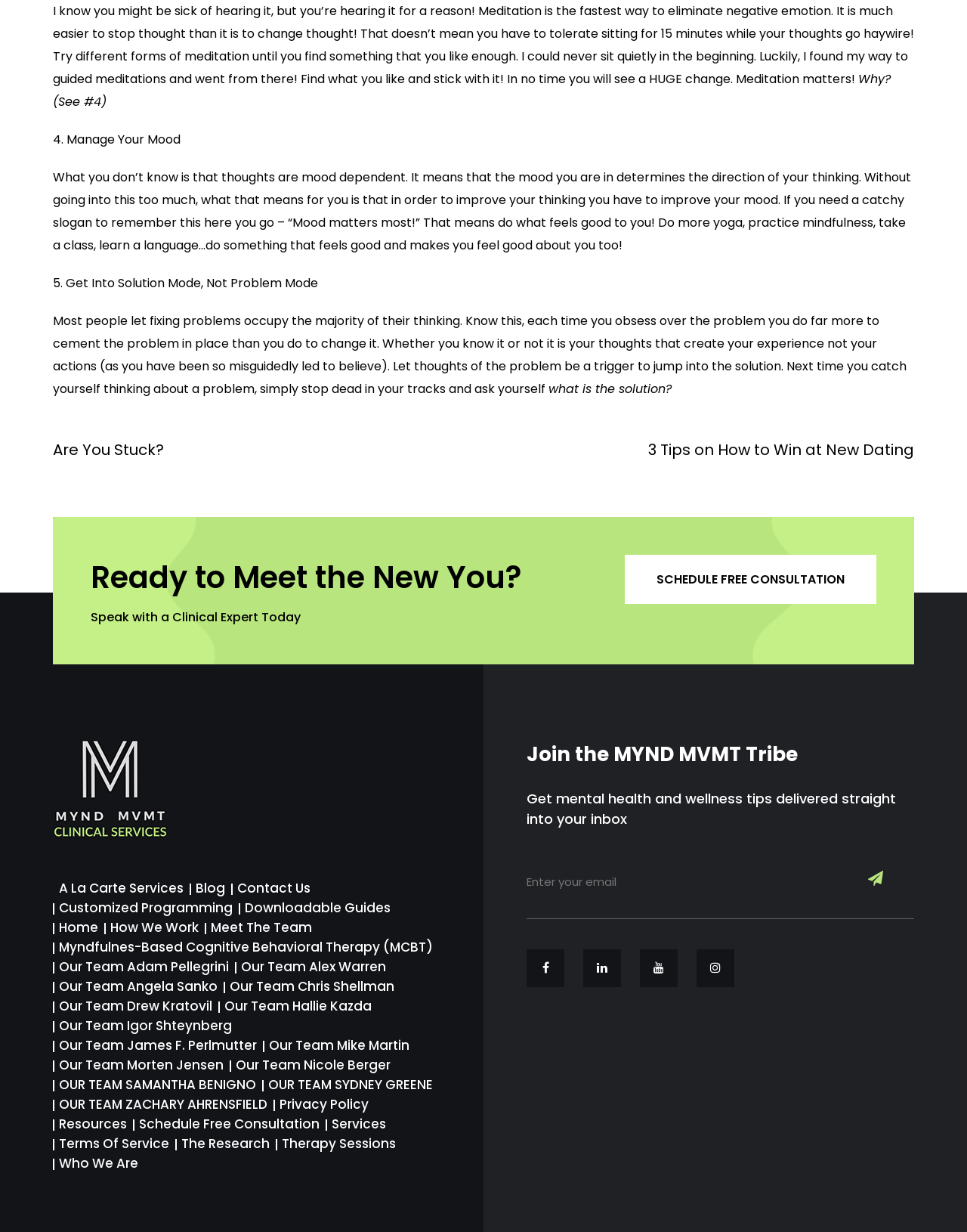Locate the bounding box coordinates of the element that should be clicked to fulfill the instruction: "Click on 'Schedule Free Consultation'".

[0.646, 0.45, 0.906, 0.49]